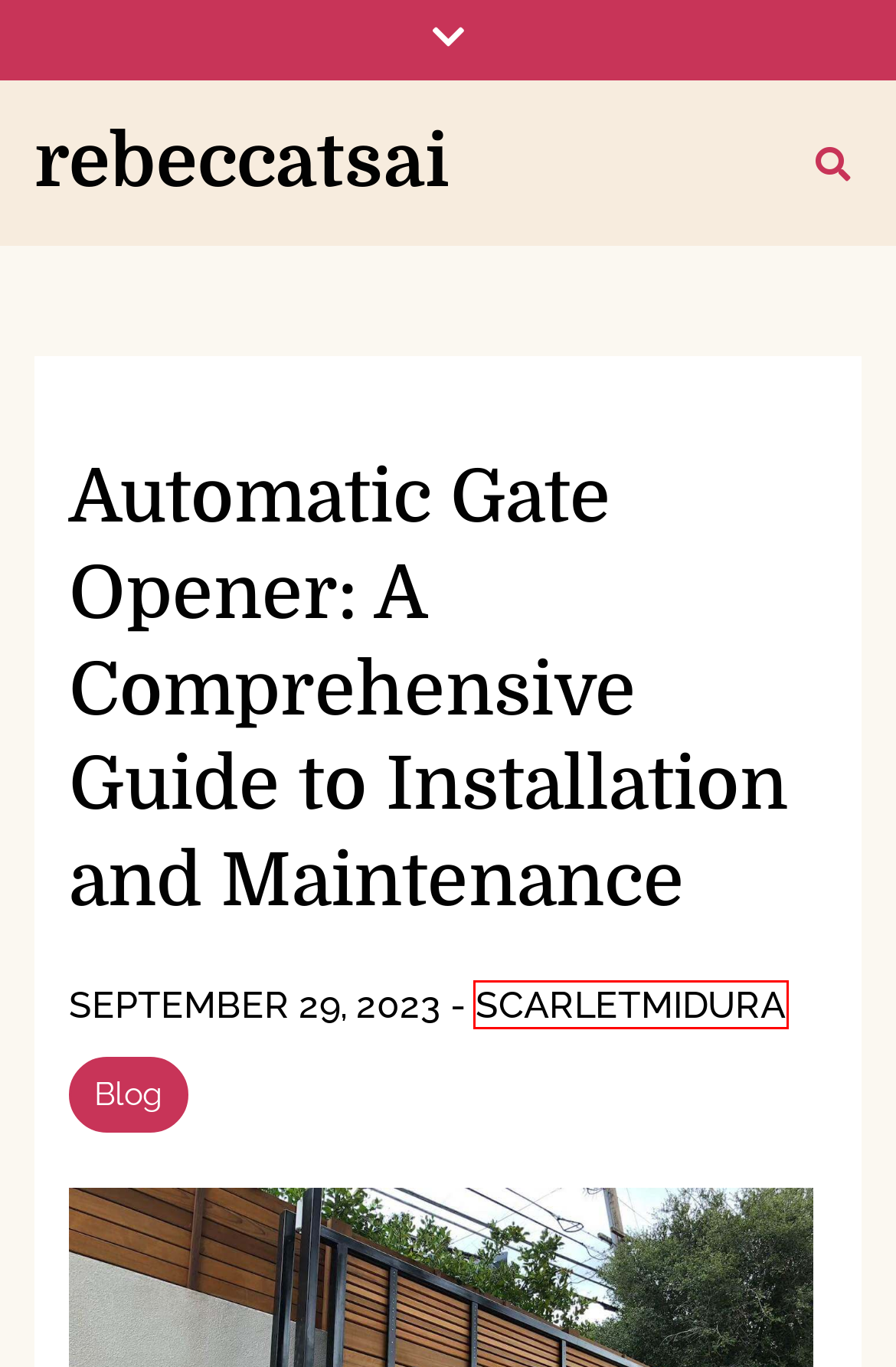Provided is a screenshot of a webpage with a red bounding box around an element. Select the most accurate webpage description for the page that appears after clicking the highlighted element. Here are the candidates:
A. PTTOGEL - Situs Togel Online Resmi Toto Macau
B. 그린스포츠티비 - 스포츠티비, 스포츠중계, 중계티비, 해외축구중계, psg중계, 손흥민중계, 야구중계, mlb중계, kbo중계, 농구중계, nba중계, 무료스포츠중계
C. WINLIVE4D ?!~# 222 Situs Daftar & Login Alternatif Web Winlive4D ^Terpercaya 2024
D. rebeccatsai
E. GBOSLOT : Slot Online Terpercaya Dengan Bocoran RTP Gacor
F. Blog – rebeccatsai
G. ScarletMidura – rebeccatsai
H. June 2023 – rebeccatsai

G